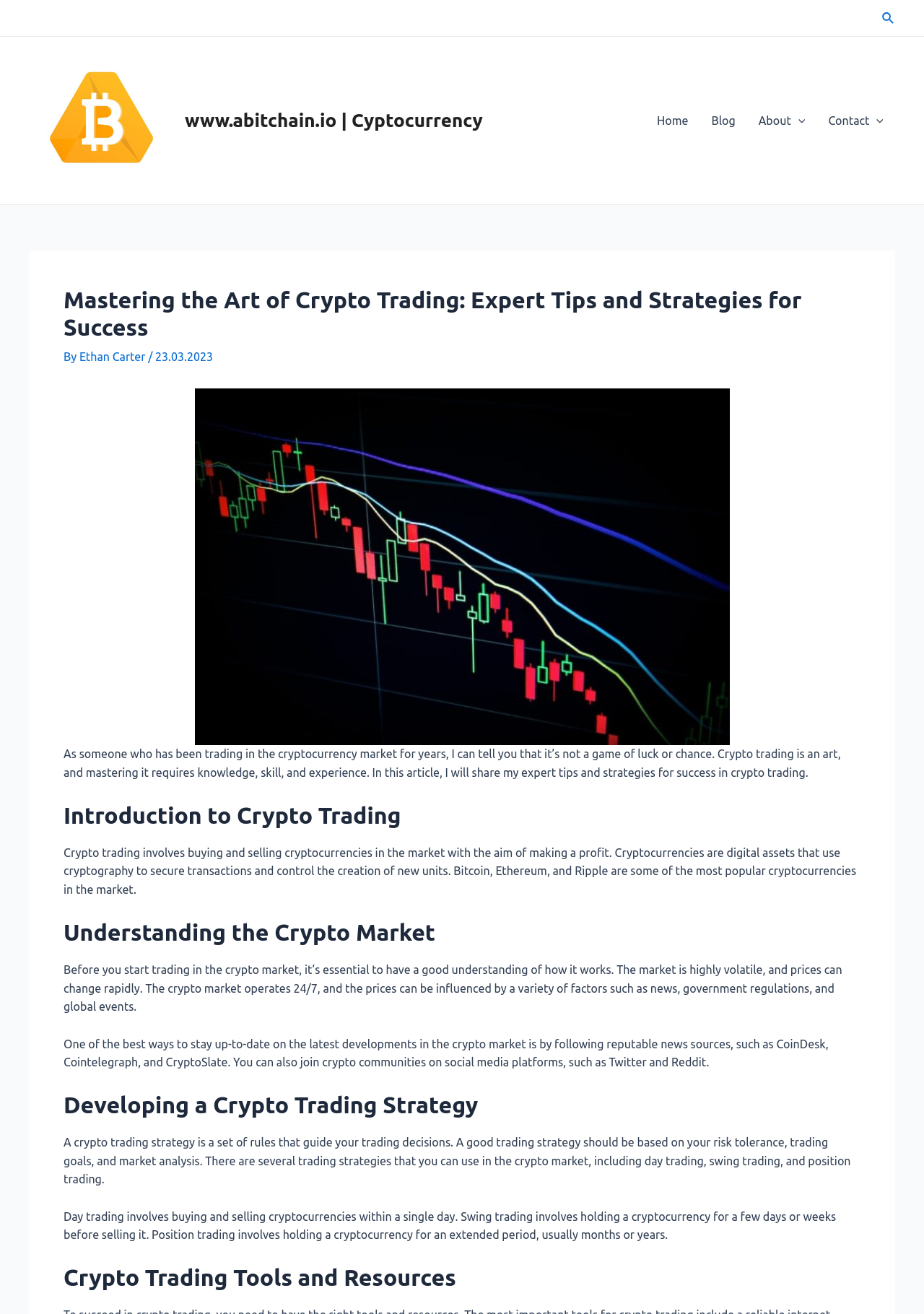What is the website about? Observe the screenshot and provide a one-word or short phrase answer.

Crypto trading